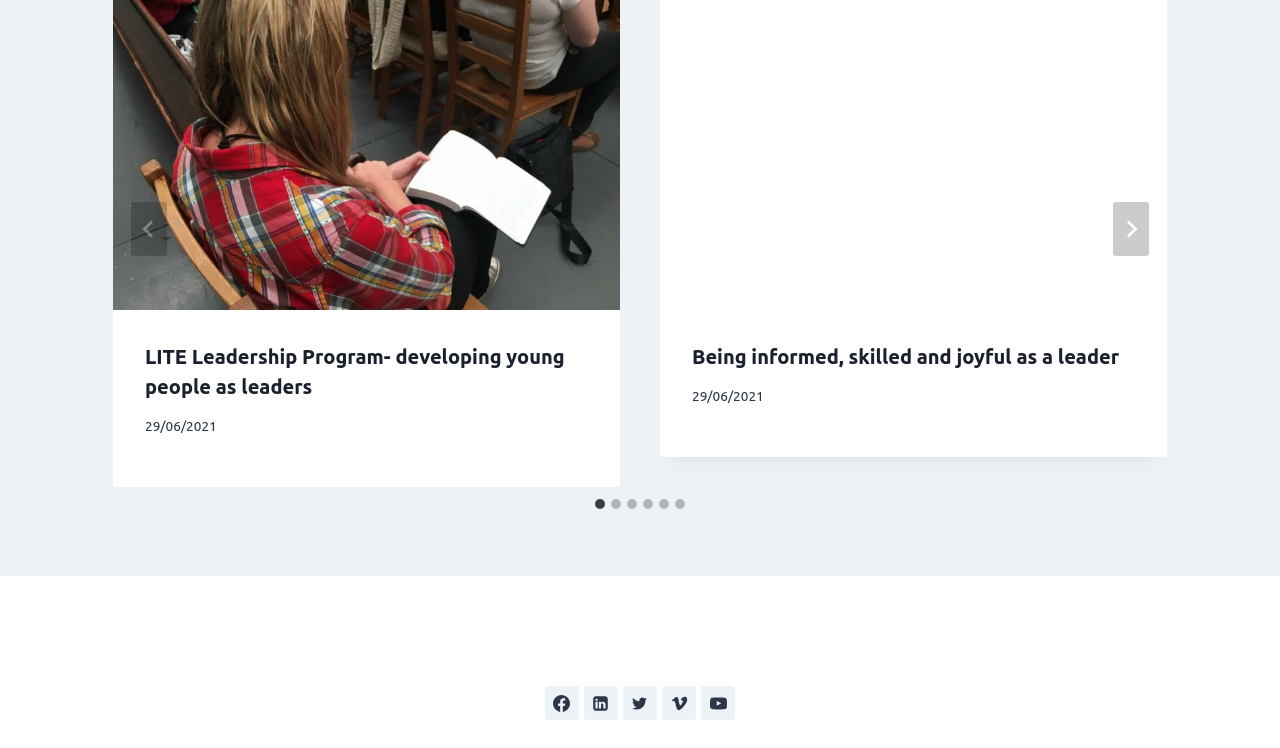Pinpoint the bounding box coordinates of the clickable area needed to execute the instruction: "Go to next slide". The coordinates should be specified as four float numbers between 0 and 1, i.e., [left, top, right, bottom].

[0.87, 0.271, 0.898, 0.343]